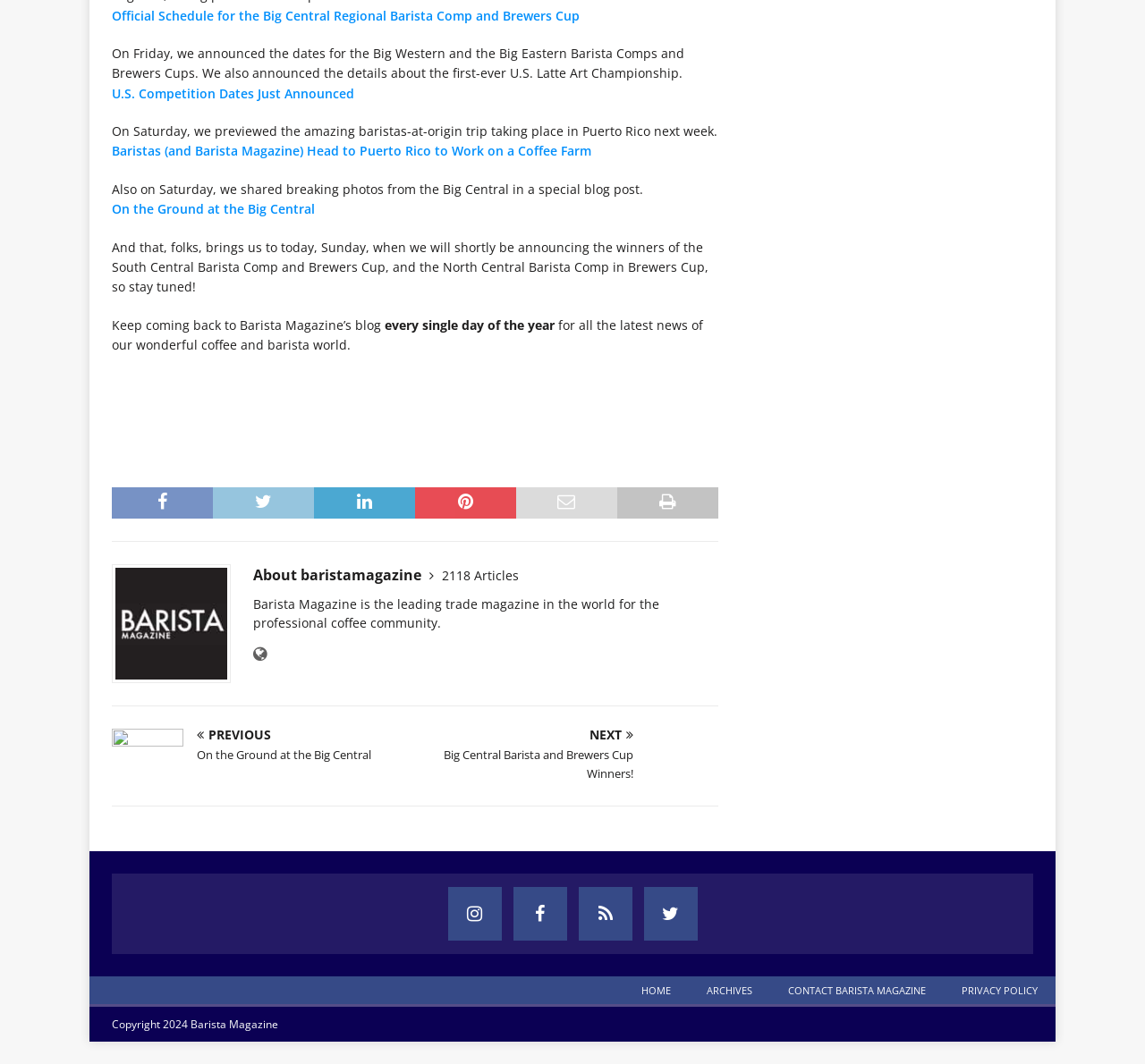Provide a brief response to the question below using a single word or phrase: 
What is the event mentioned in the first link?

Big Central Regional Barista Comp and Brewers Cup